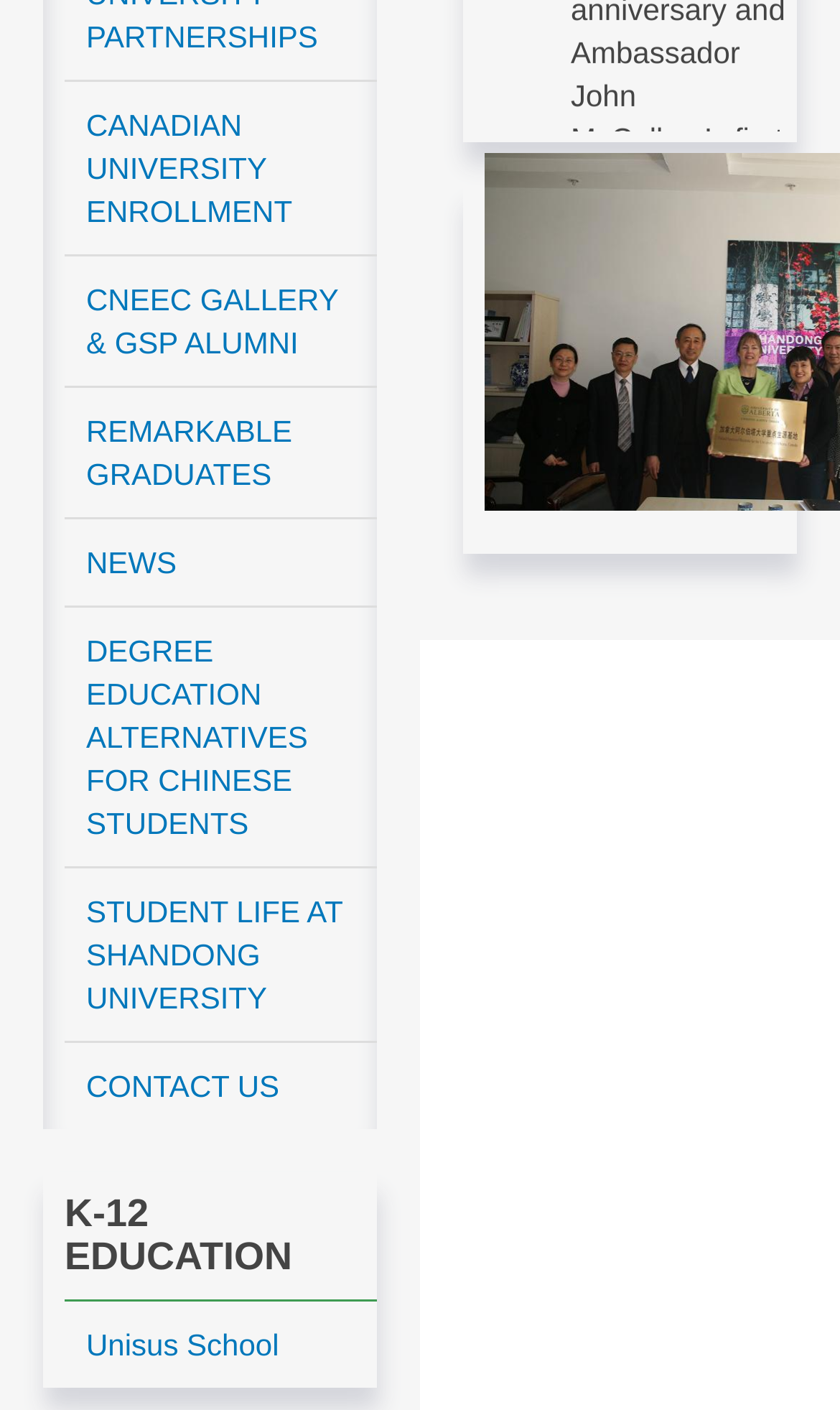Identify the bounding box coordinates of the clickable section necessary to follow the following instruction: "Contact US". The coordinates should be presented as four float numbers from 0 to 1, i.e., [left, top, right, bottom].

[0.077, 0.739, 0.449, 0.8]